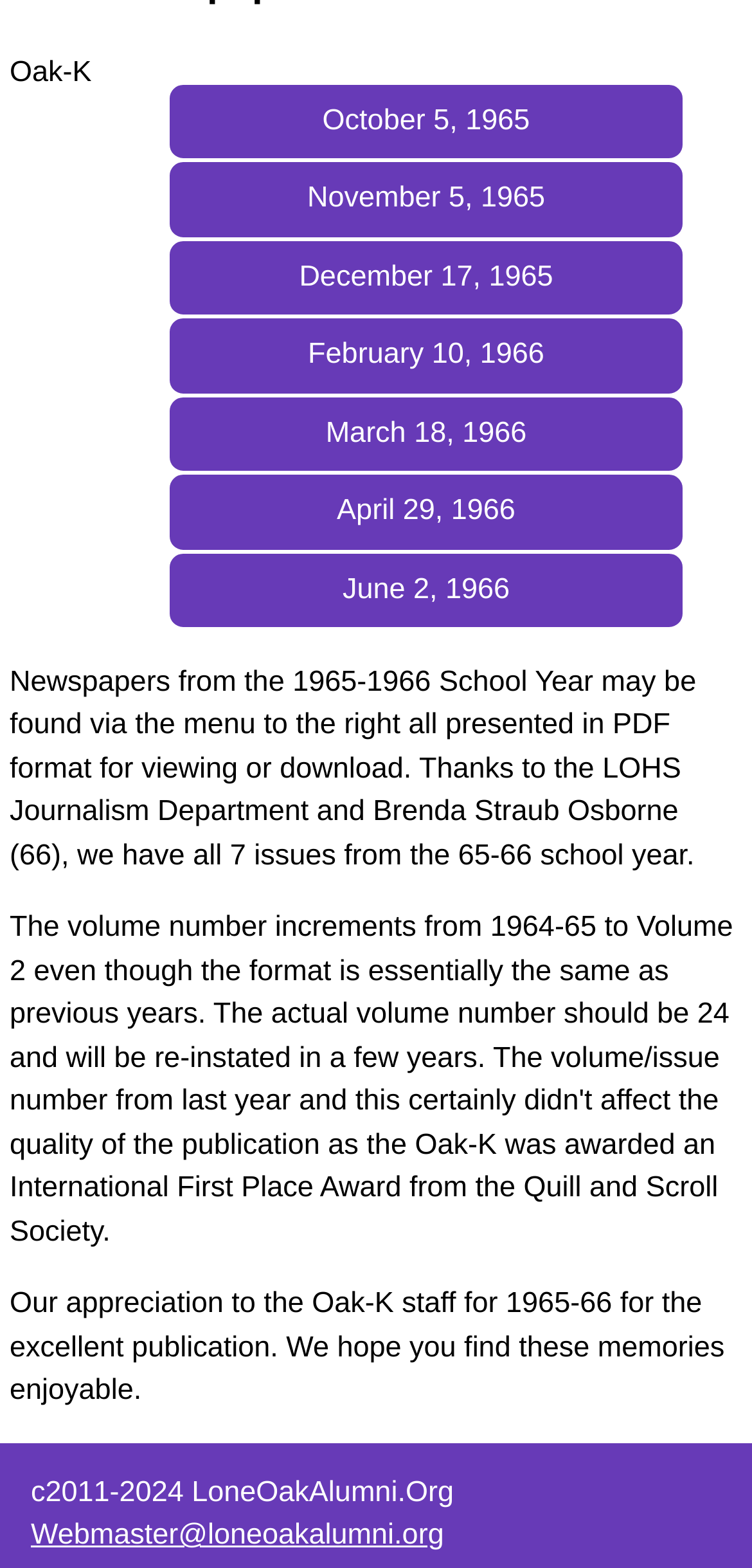Please provide the bounding box coordinates in the format (top-left x, top-left y, bottom-right x, bottom-right y). Remember, all values are floating point numbers between 0 and 1. What is the bounding box coordinate of the region described as: Webmaster@loneoakalumni.org

[0.041, 0.969, 0.59, 0.99]